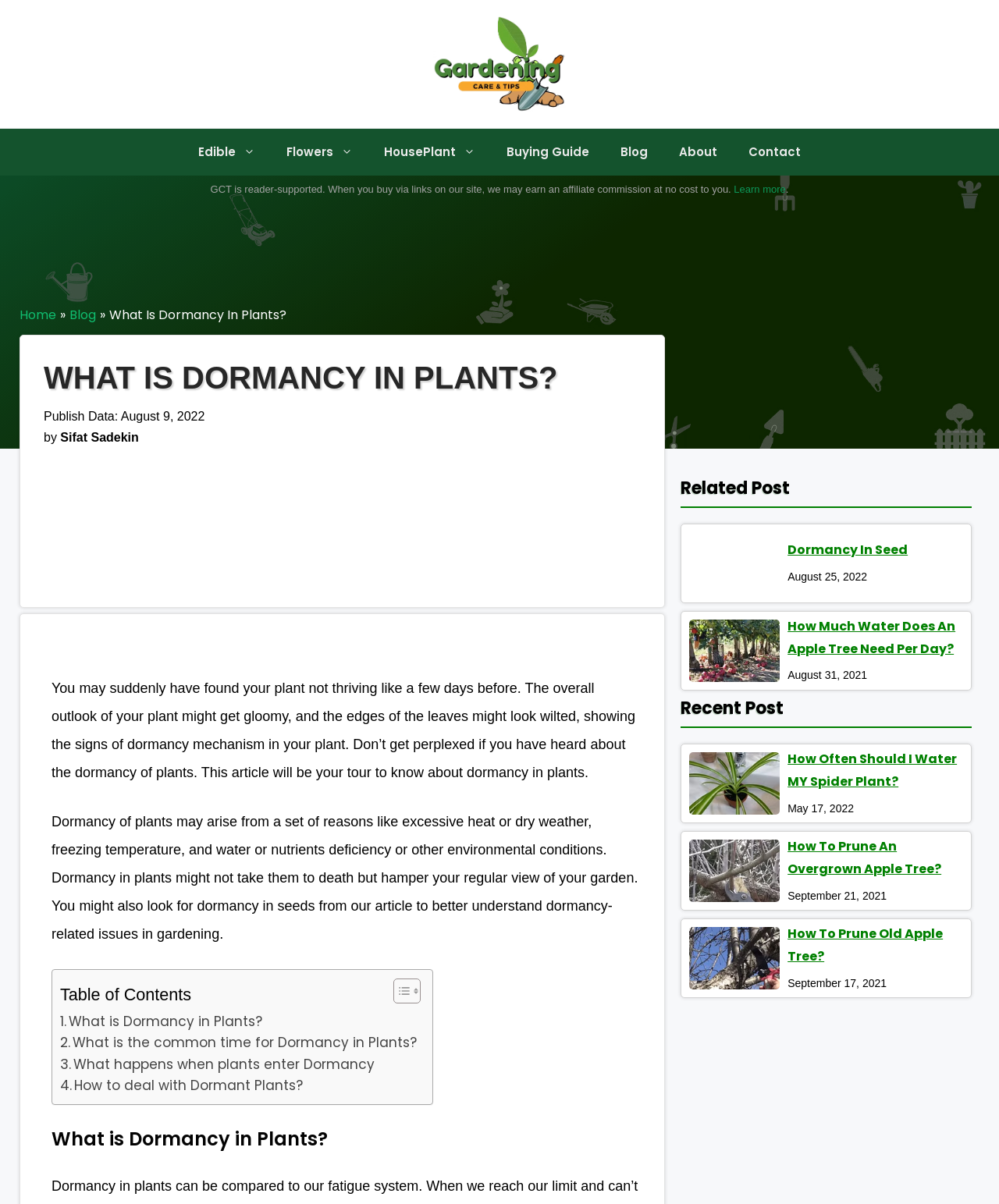Please provide the bounding box coordinates for the element that needs to be clicked to perform the following instruction: "Check the 'Table of Contents'". The coordinates should be given as four float numbers between 0 and 1, i.e., [left, top, right, bottom].

[0.06, 0.812, 0.418, 0.84]